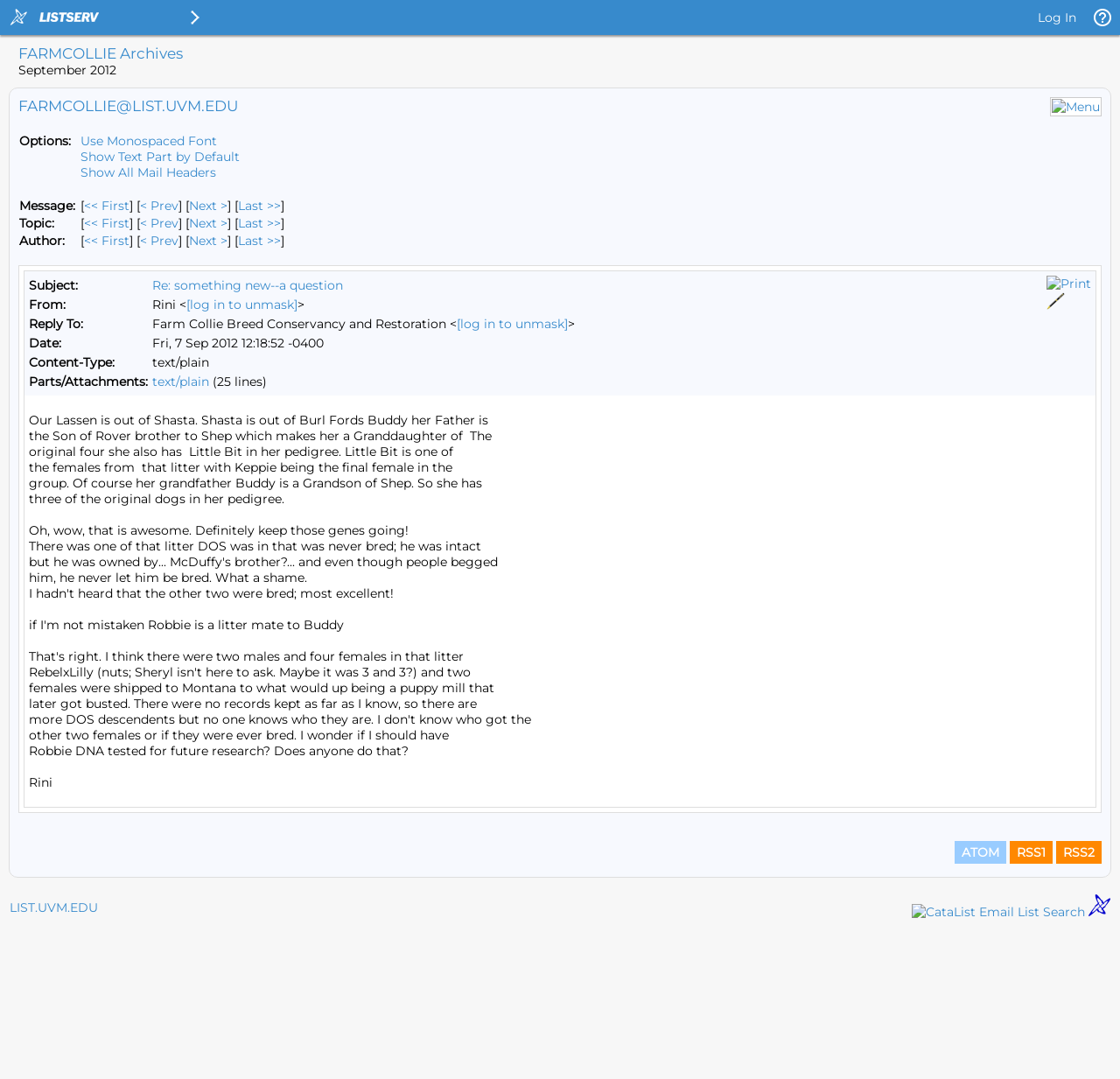Provide the bounding box coordinates for the UI element that is described by this text: "Show All Mail Headers". The coordinates should be in the form of four float numbers between 0 and 1: [left, top, right, bottom].

[0.072, 0.152, 0.193, 0.167]